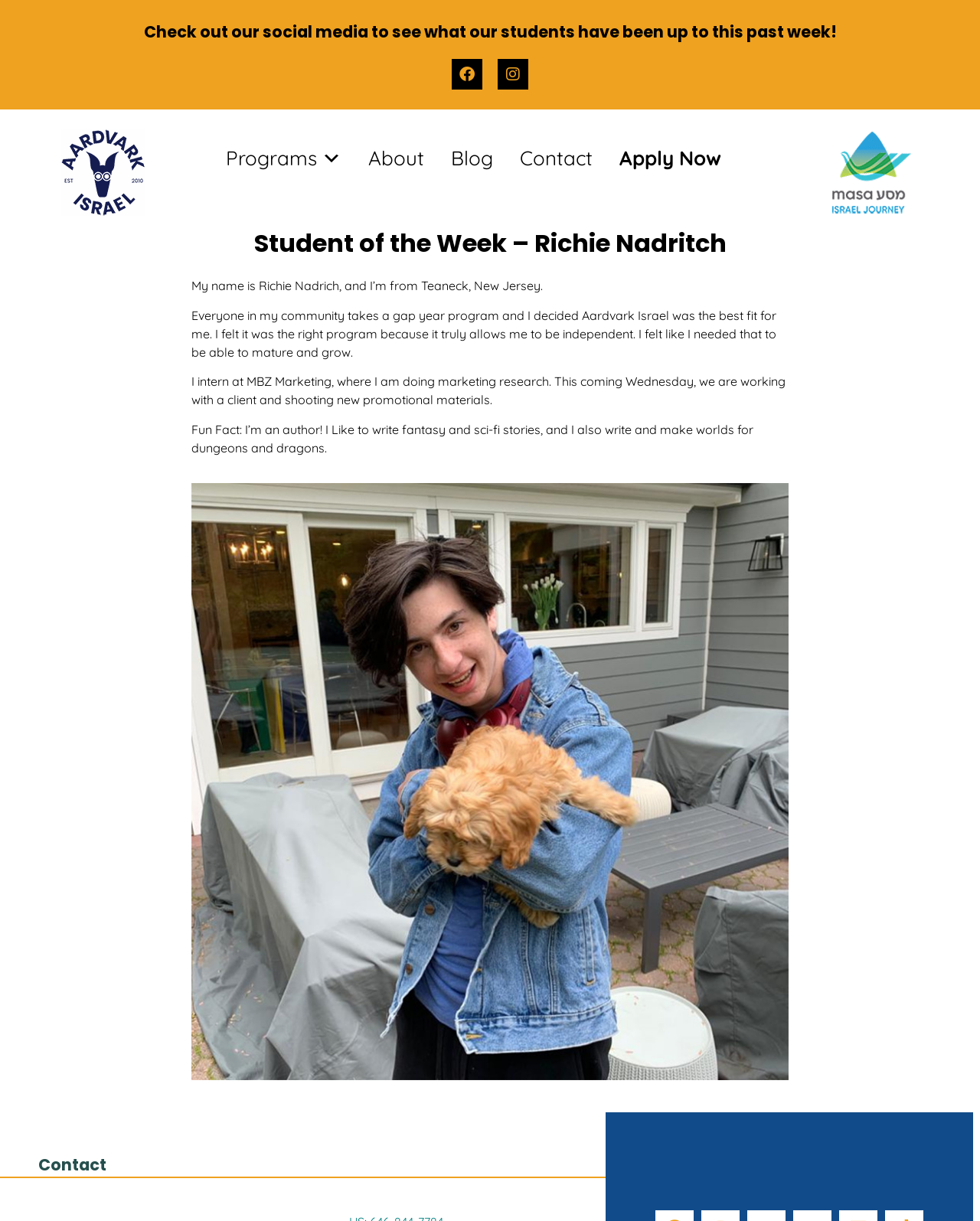What is Richie Nadritch's hobby?
Please provide a full and detailed response to the question.

I found the answer by reading the text 'Fun Fact: I’m an author! I Like to write fantasy and sci-fi stories, and I also write and make worlds for dungeons and dragons.' which is located in the main section of the webpage.